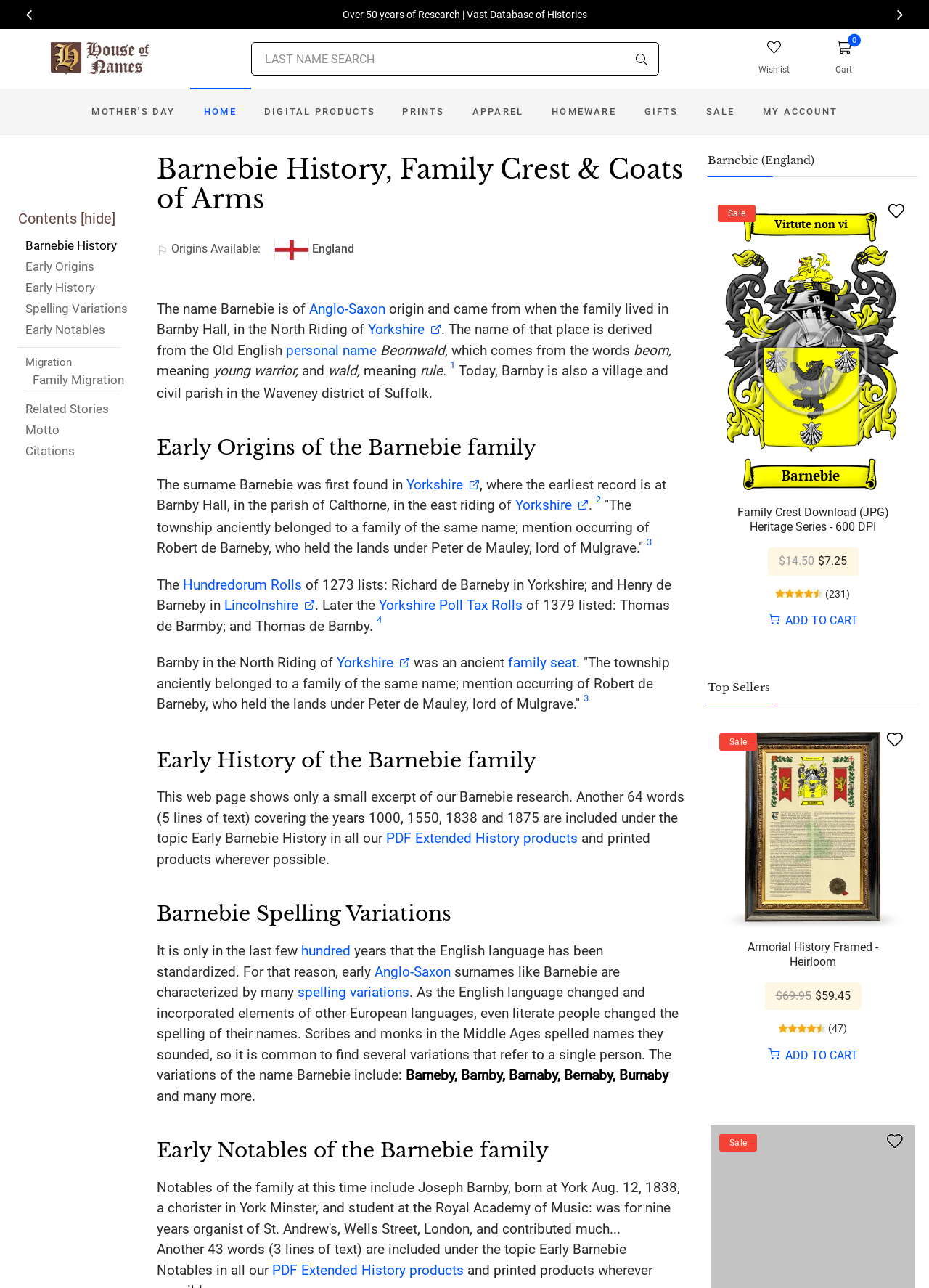What is the origin of the name Barnebie?
Using the image as a reference, give an elaborate response to the question.

The origin of the name Barnebie is derived from the Old English personal name Beornwald, which comes from the words 'beorn,' meaning 'young warrior,' and 'wald,' meaning 'rule.' This is stated in the webpage's content, which explains the history and meaning of the surname Barnebie.